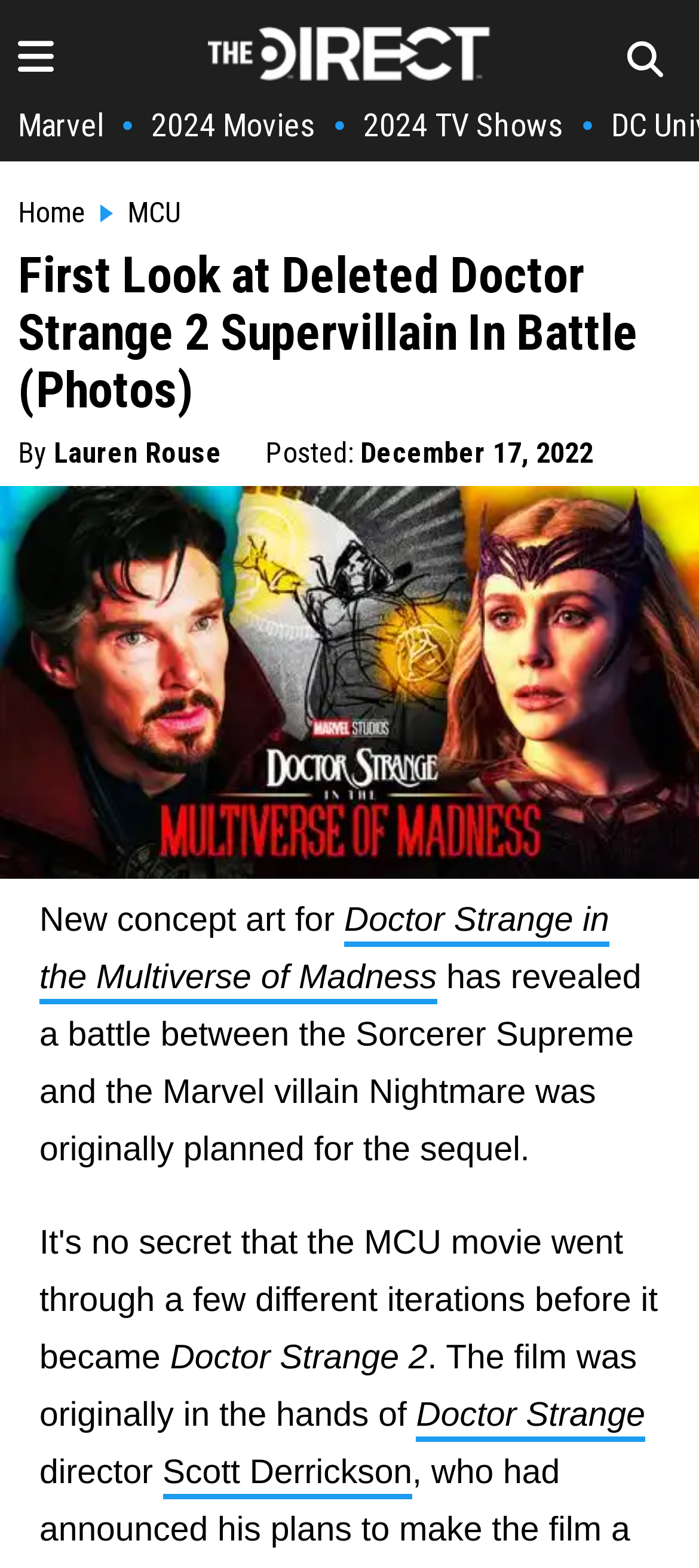Answer with a single word or phrase: 
Who was the original director of Doctor Strange 2?

Scott Derrickson